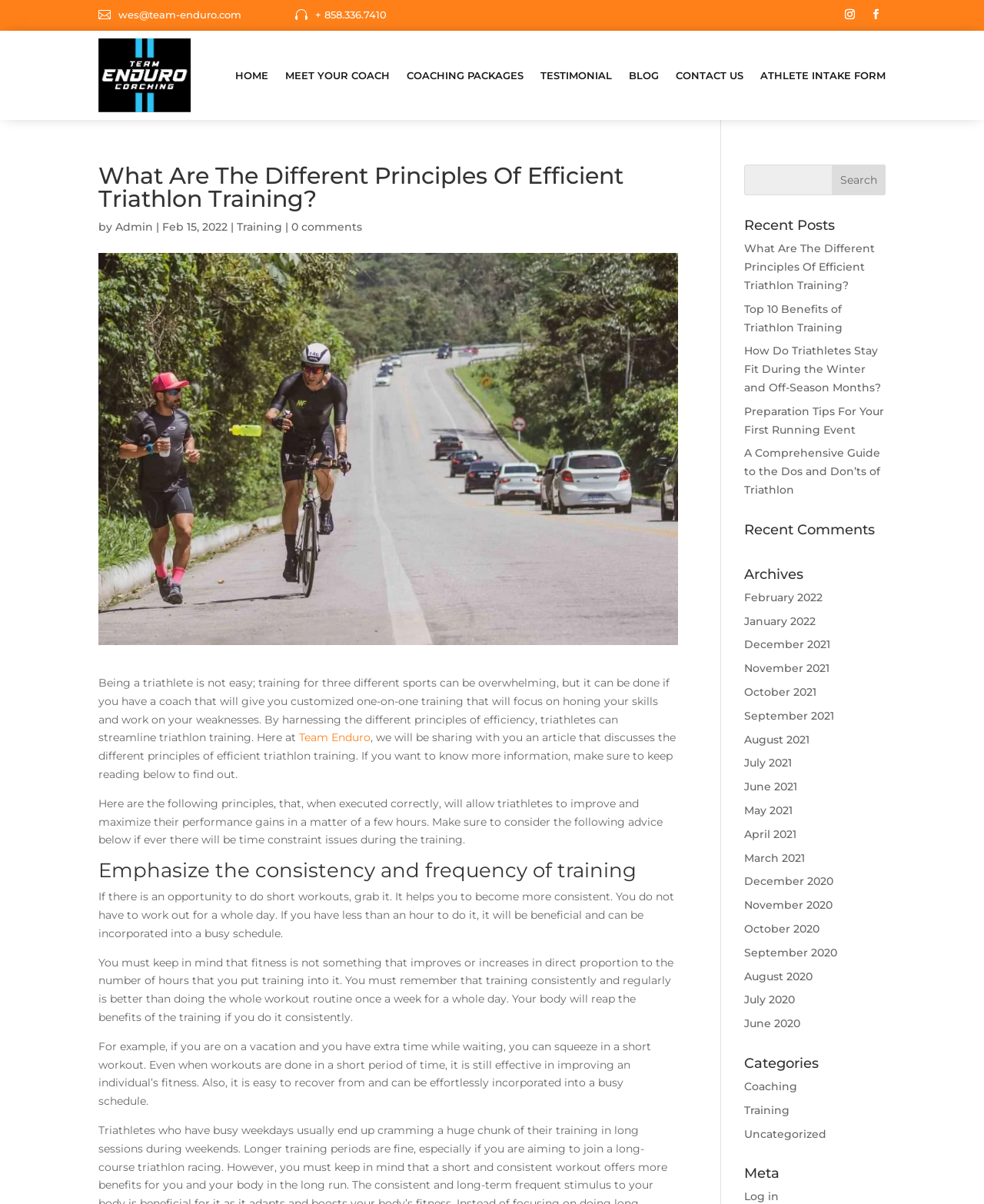Provide an in-depth caption for the elements present on the webpage.

The webpage is about Team Enduro, a triathlon training service offering one-on-one coaching. The page has a heading "What Are The Different Principles Of Efficient Triathlon Training?" and features an image of Coach Wes, the founder of Team Enduro, at the top. Below the image, there are two layout tables with social media icons and contact information.

The main content of the page is divided into sections. The first section introduces the concept of efficient triathlon training and explains how it can be achieved with the help of a coach. The text is accompanied by an image of Coach Wes guiding athletes.

The next section is titled "Emphasize the consistency and frequency of training" and provides tips on how to incorporate short workouts into a busy schedule. This section is followed by a series of paragraphs discussing the importance of consistent training and how it can lead to improved performance.

On the right side of the page, there are several sections, including a search bar, recent posts, recent comments, archives, and categories. The recent posts section lists five article titles, including the current page. The archives section lists links to previous months, from February 2022 to June 2020. The categories section lists three categories: Coaching, Training, and Uncategorized.

At the top of the page, there is a navigation menu with links to HOME, MEET YOUR COACH, COACHING PACKAGES, TESTIMONIAL, BLOG, CONTACT US, and ATHLETE INTAKE FORM.